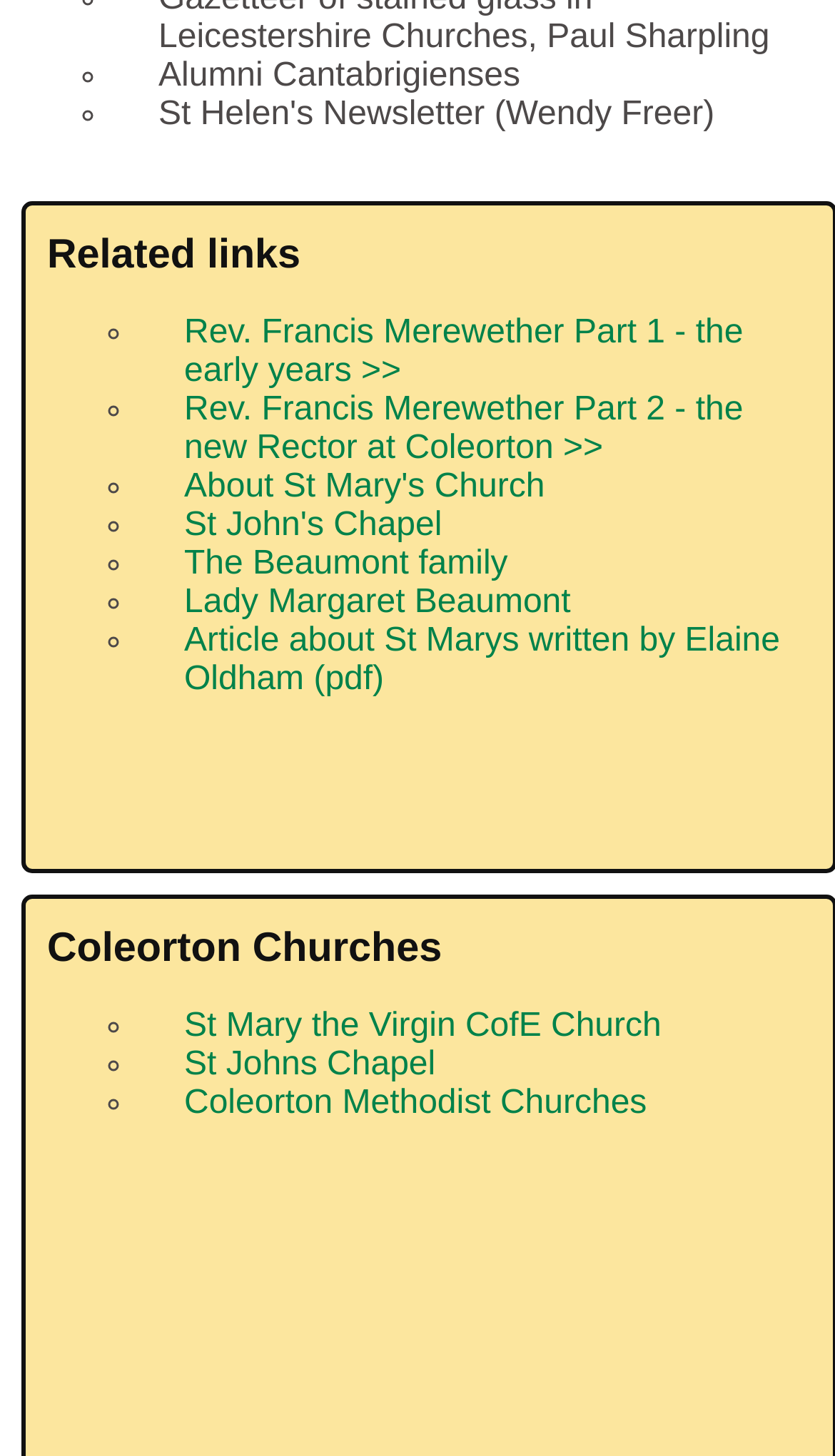Please specify the bounding box coordinates of the region to click in order to perform the following instruction: "Go to previous post".

None